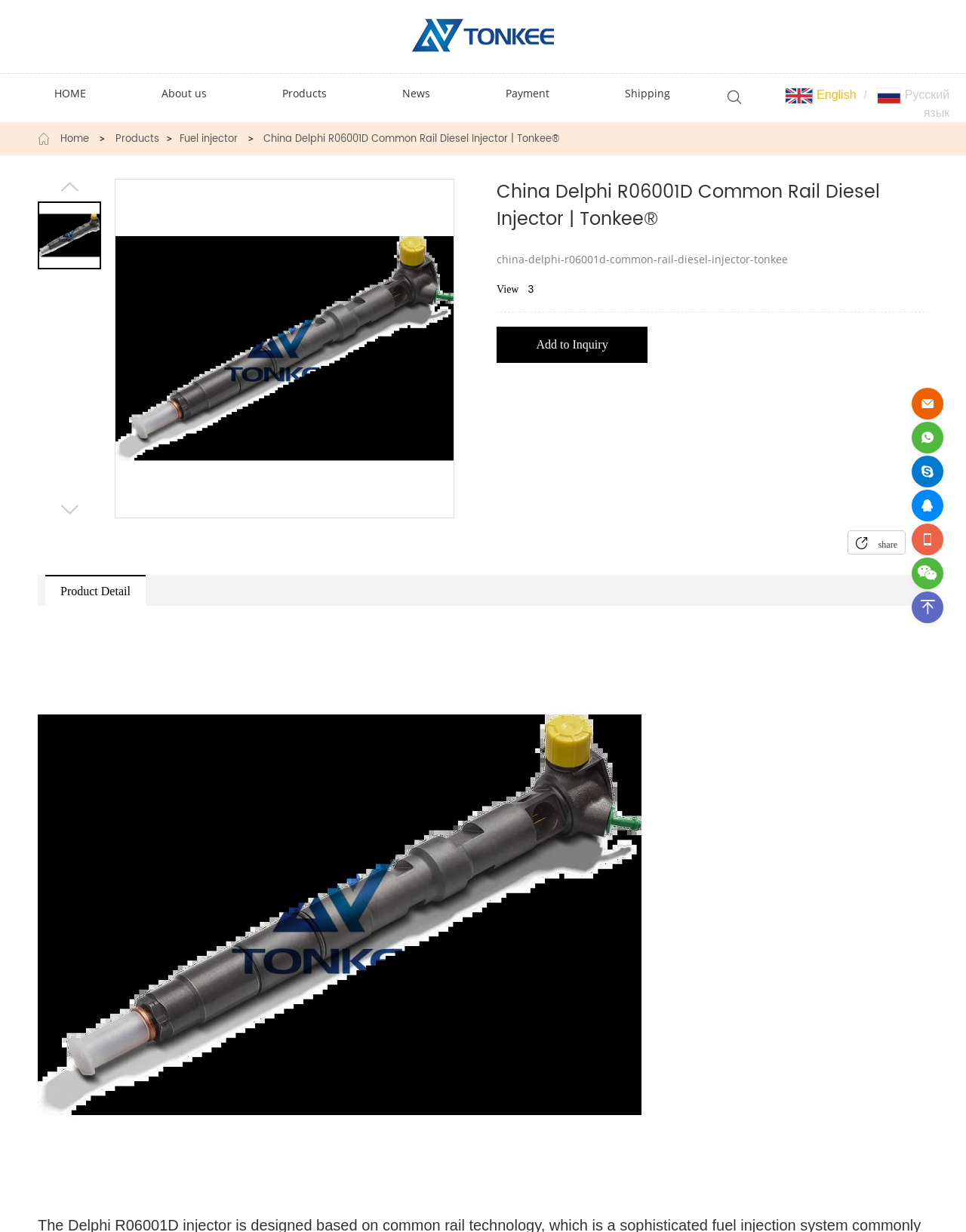Answer the following in one word or a short phrase: 
What can you do with the product on this page?

Add to Inquiry